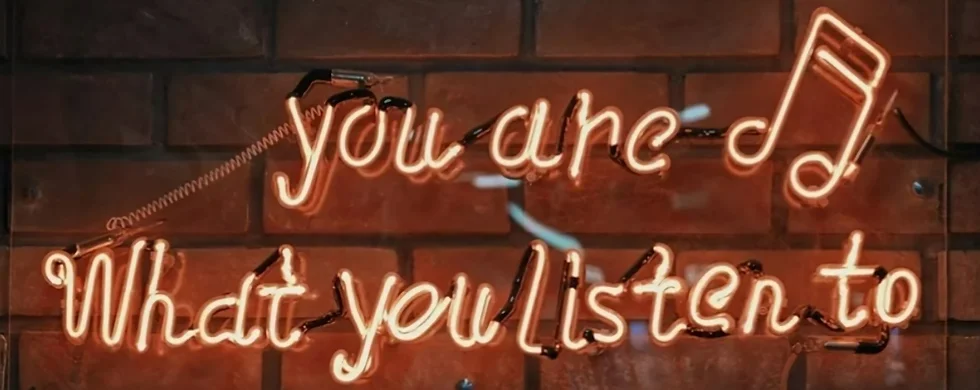Provide a comprehensive description of the image.

The image features a vibrant neon sign that reads, "You are what you listen to," accentuated by a musical note. The sign's warm orange glow contrasts beautifully with the rustic brick background, creating a cozy and inviting atmosphere. This artistic display of words highlights the connection between identity and music, suggesting that our tastes in sound contribute significantly to who we are. The playful design not only serves as a decorative element but also encapsulates a deeper message about self-expression and the influence of music in our lives.